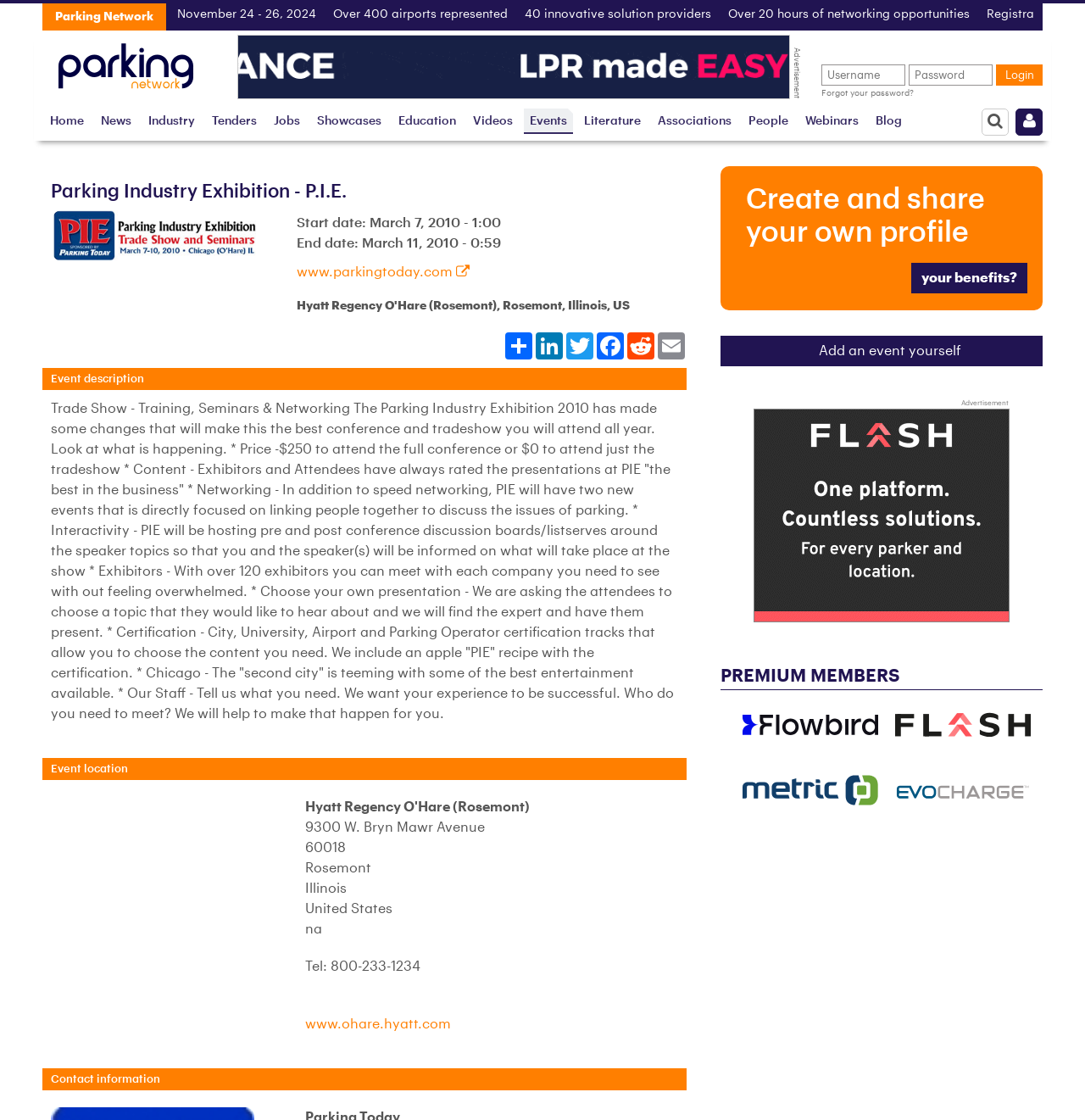Where is the exhibition located?
Based on the screenshot, answer the question with a single word or phrase.

Rosemont, Illinois, United States